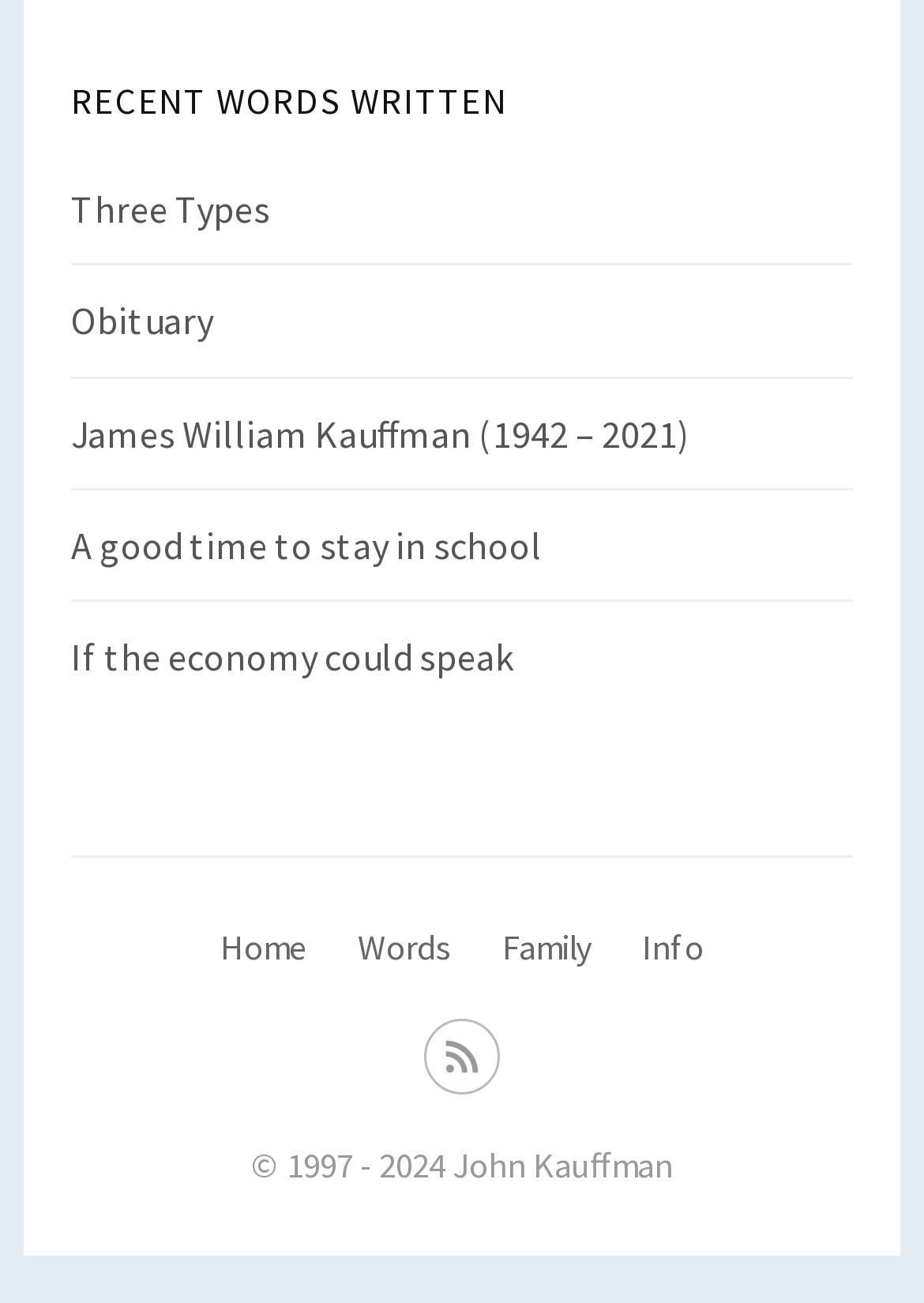What is the category of the link 'Three Types'?
Based on the screenshot, provide your answer in one word or phrase.

Words